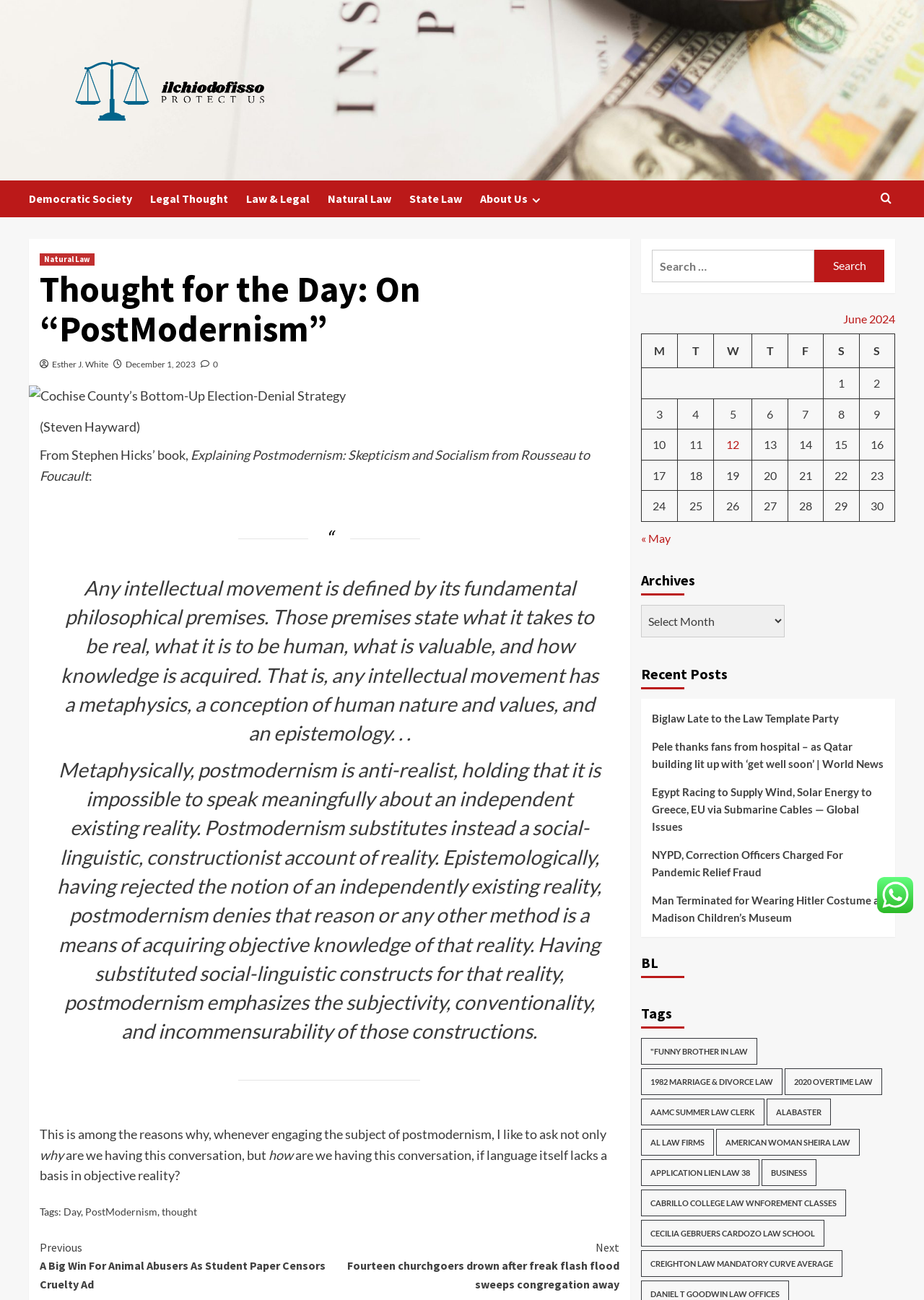Extract the bounding box coordinates for the HTML element that matches this description: "Aamc Summer Law Clerk". The coordinates should be four float numbers between 0 and 1, i.e., [left, top, right, bottom].

[0.693, 0.845, 0.827, 0.866]